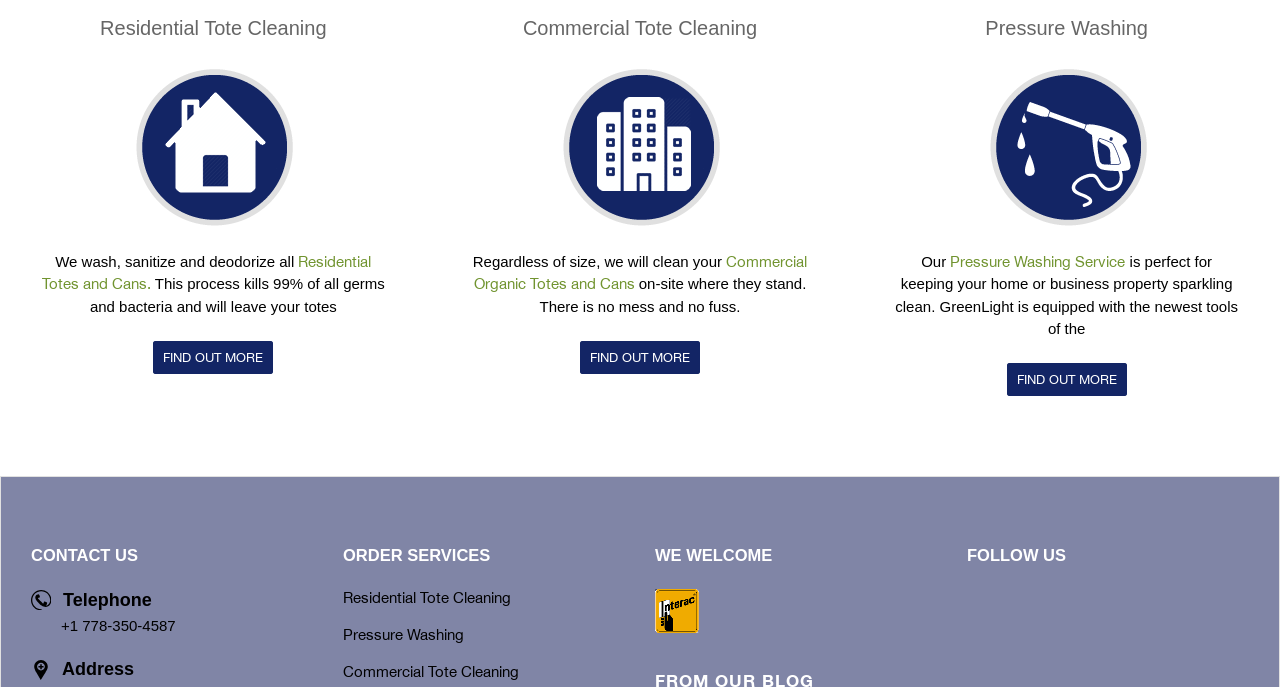Given the element description, predict the bounding box coordinates in the format (top-left x, top-left y, bottom-right x, bottom-right y). Make sure all values are between 0 and 1. Here is the element description: Pressure Washing

[0.268, 0.911, 0.362, 0.936]